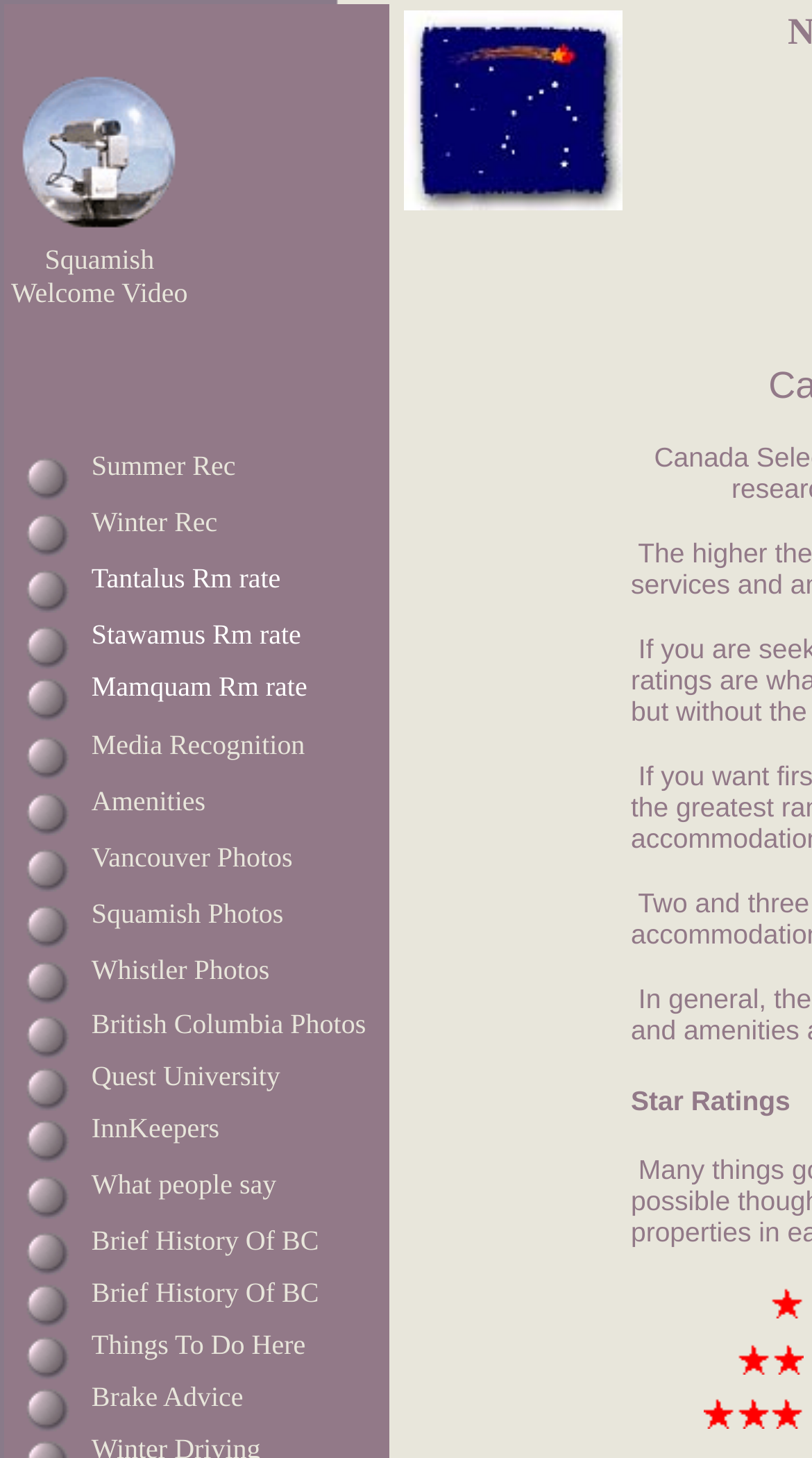Locate the bounding box coordinates of the region to be clicked to comply with the following instruction: "Watch Squamish Welcome Video". The coordinates must be four float numbers between 0 and 1, in the form [left, top, right, bottom].

[0.014, 0.166, 0.19, 0.213]